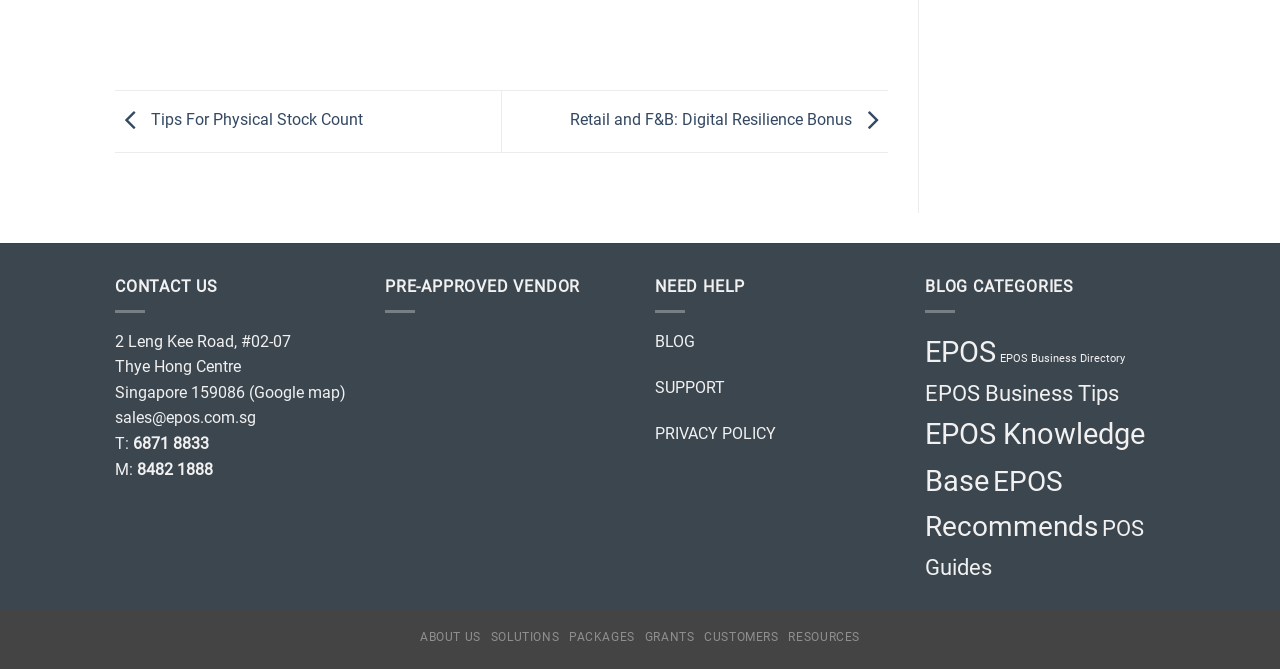Identify the bounding box coordinates of the region that needs to be clicked to carry out this instruction: "Read blog posts". Provide these coordinates as four float numbers ranging from 0 to 1, i.e., [left, top, right, bottom].

[0.512, 0.496, 0.543, 0.524]